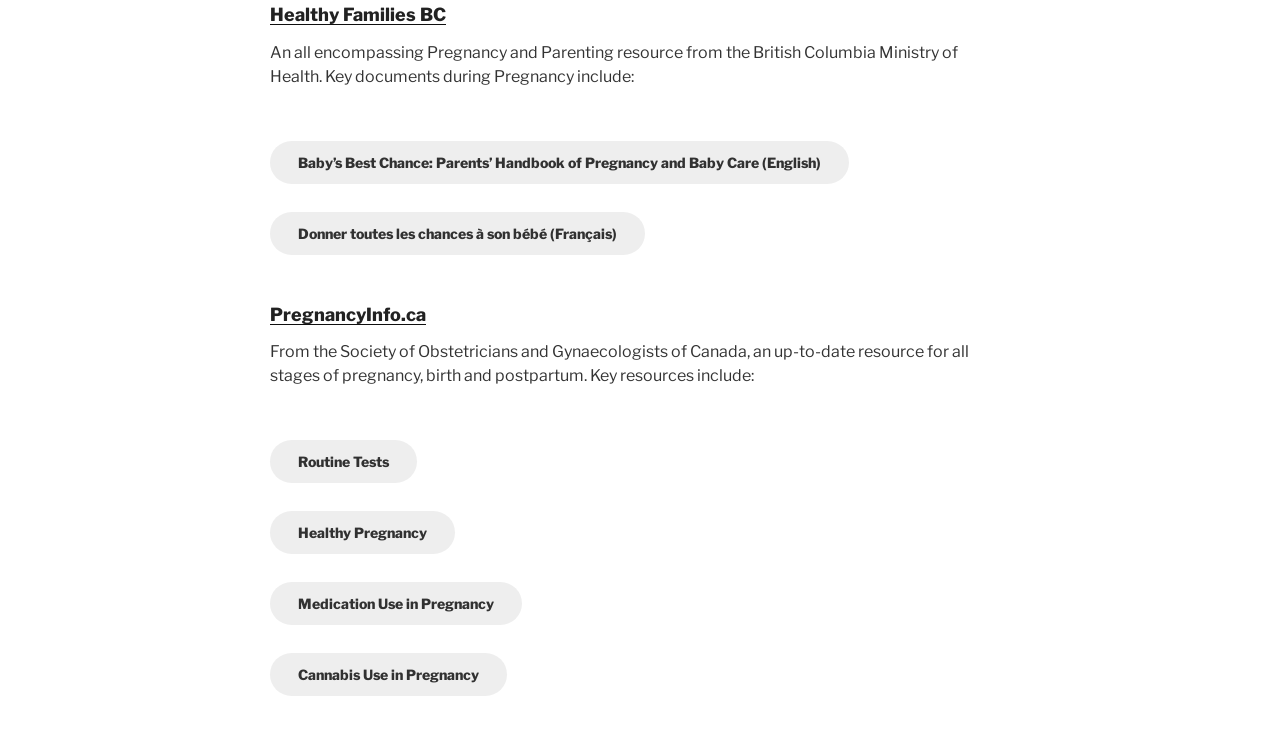Respond to the question with just a single word or phrase: 
What is the name of the resource from the Society of Obstetricians and Gynaecologists of Canada?

PregnancyInfo.ca